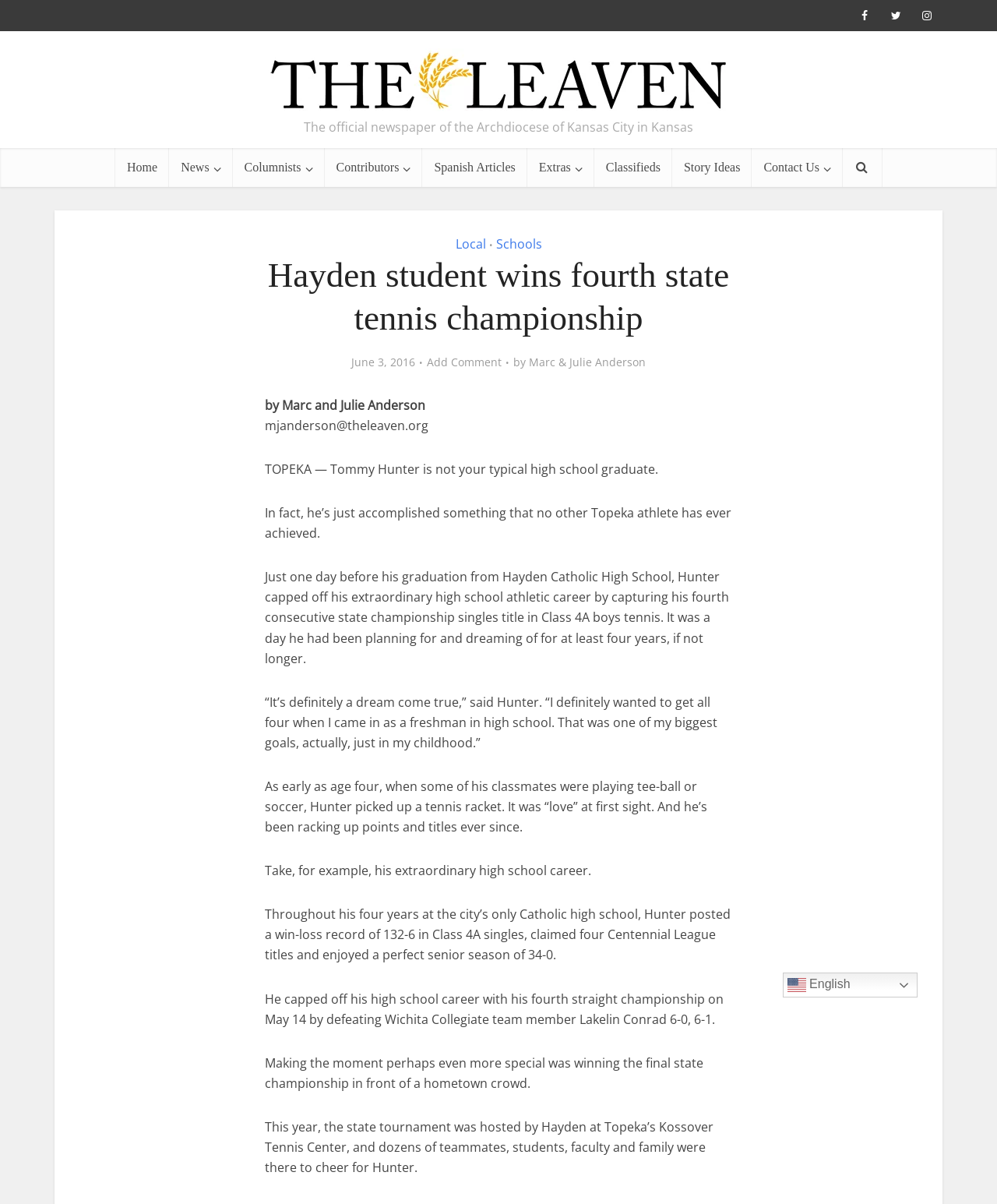With reference to the image, please provide a detailed answer to the following question: What is the category of the article?

The question asks for the category of the article, which can be found in the header section of the webpage. The element with the text 'Local' is a link, and it is part of the header section, suggesting that it is the category of the article.